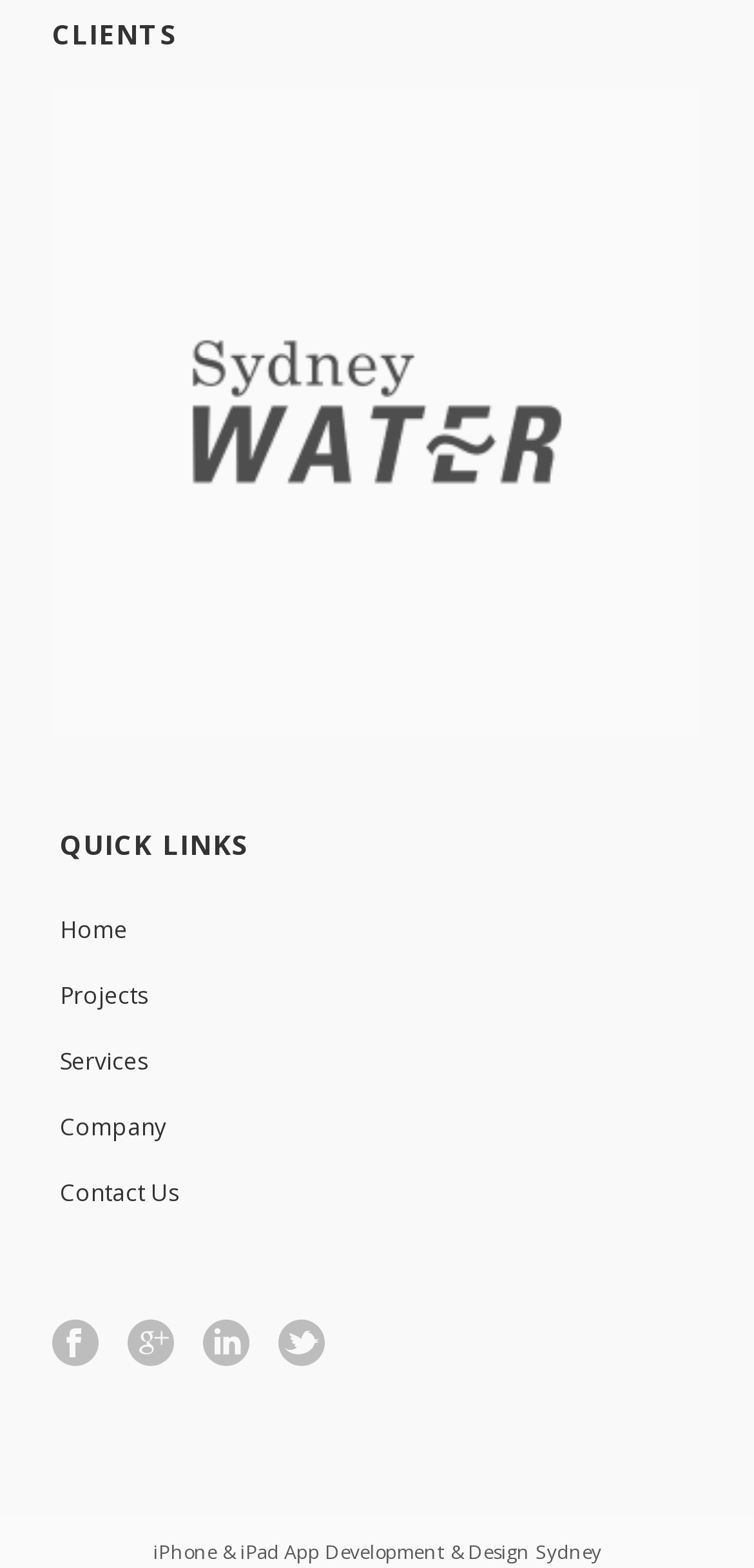What is the direction of the icons at the bottom of the webpage?
Refer to the image and give a detailed response to the question.

The icons at the bottom of the webpage, represented by OCR text '', '', '', and '', are commonly used to represent social media platforms, indicating that they are social media icons.